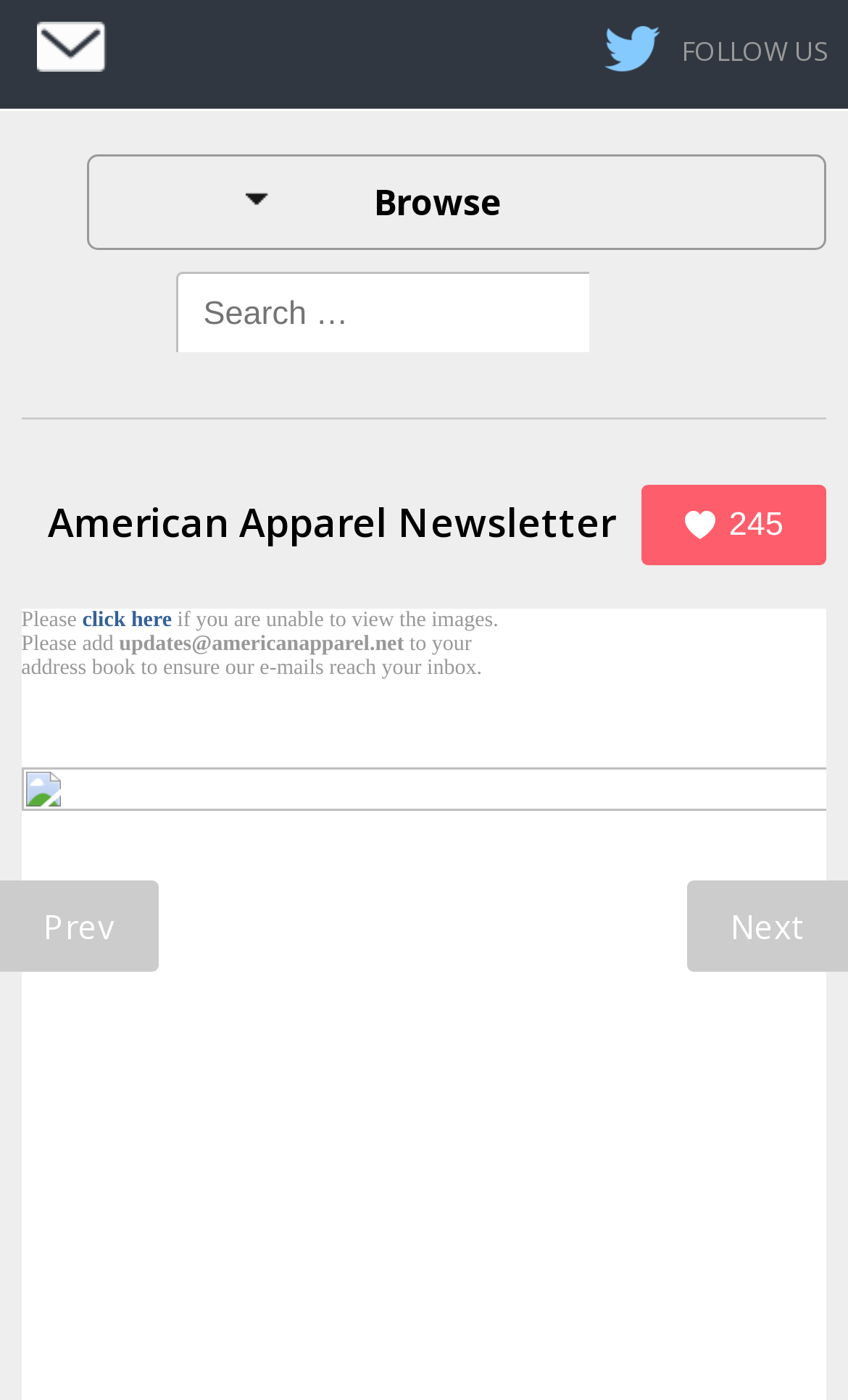Find the bounding box coordinates for the area that should be clicked to accomplish the instruction: "Browse categories".

[0.102, 0.11, 0.975, 0.179]